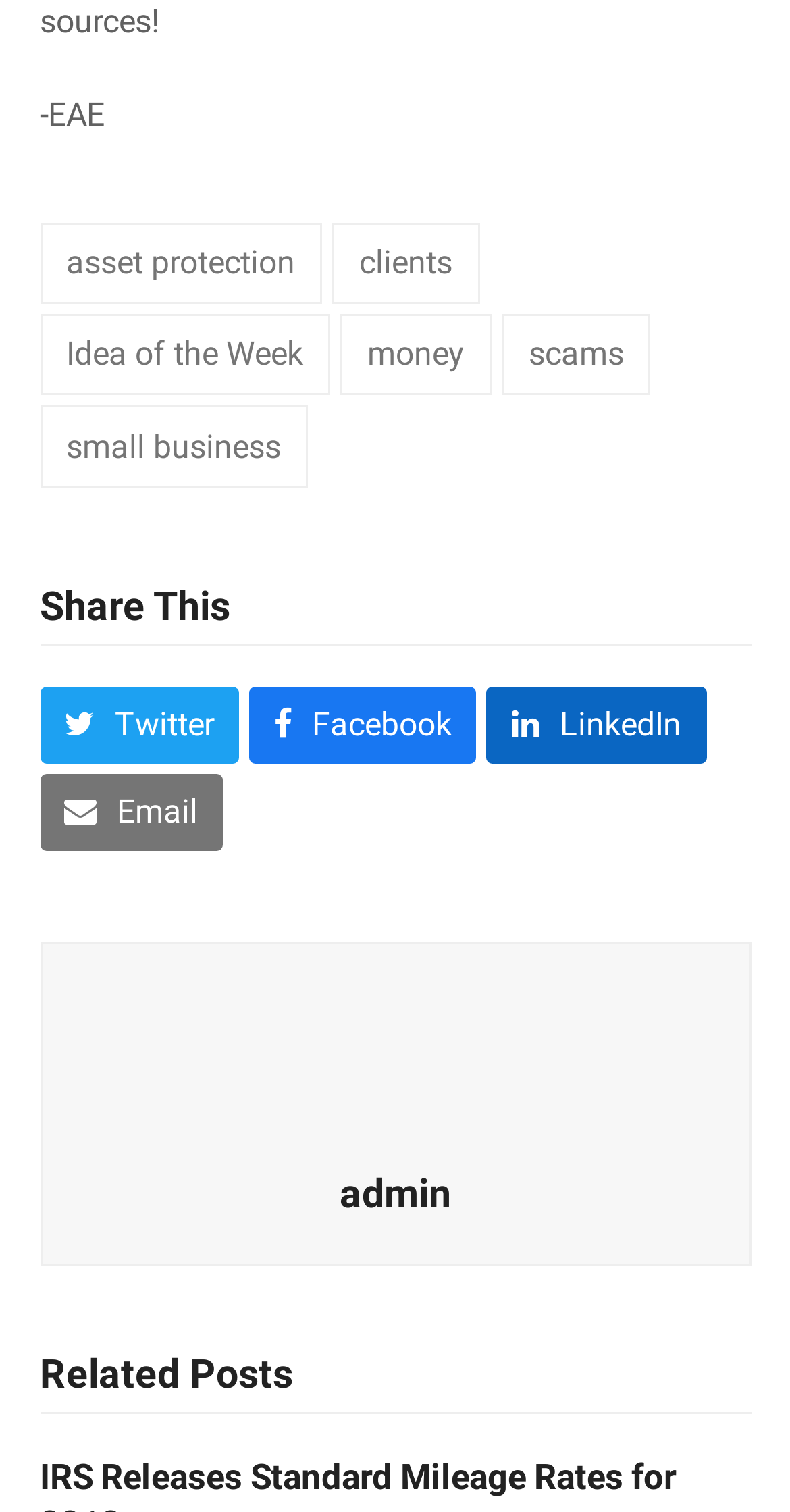Locate the bounding box coordinates of the region to be clicked to comply with the following instruction: "Explore Web Hosting". The coordinates must be four float numbers between 0 and 1, in the form [left, top, right, bottom].

None